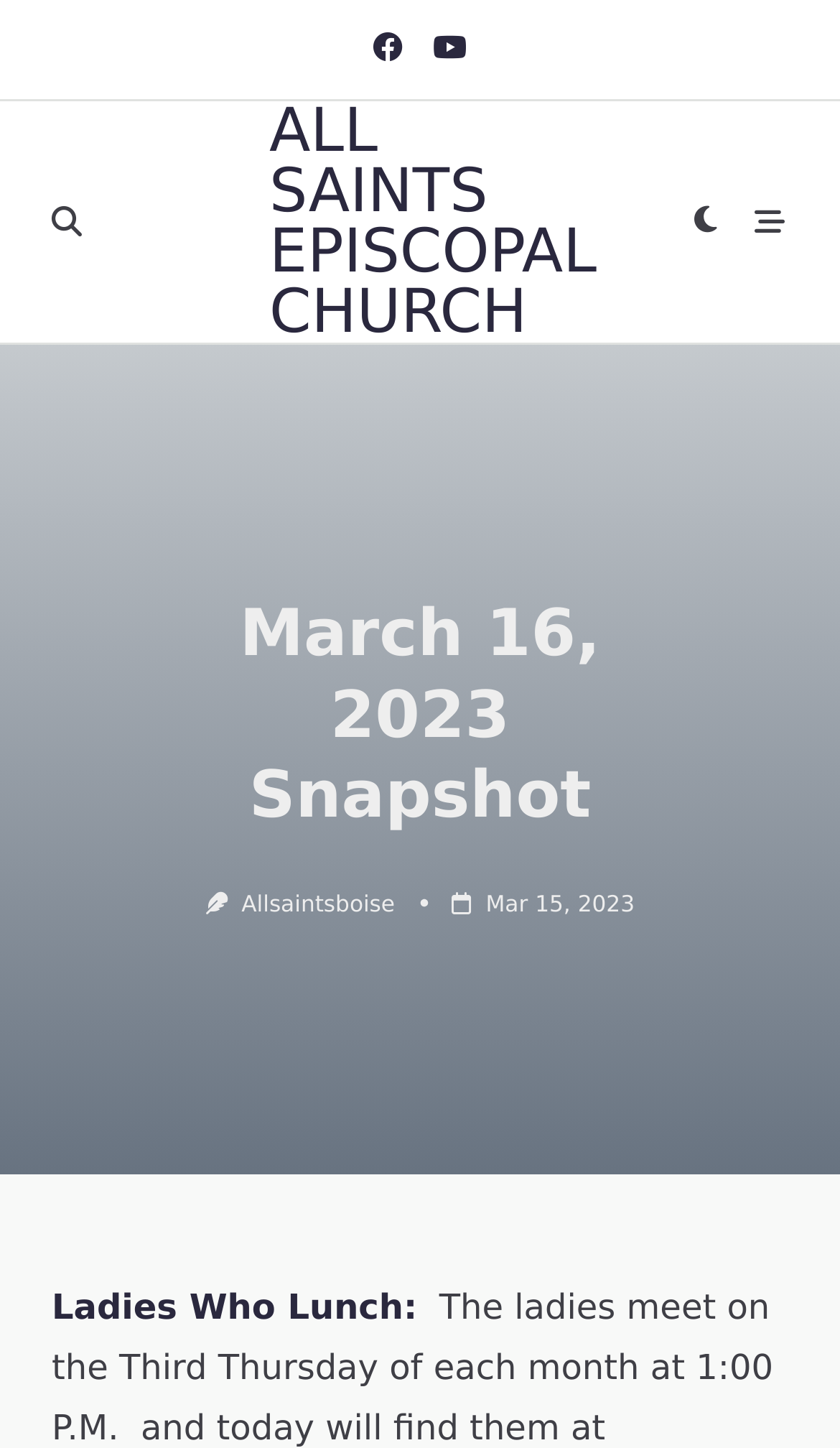Please give a concise answer to this question using a single word or phrase: 
What is the social media handle mentioned on the webpage?

Allsaintsboise